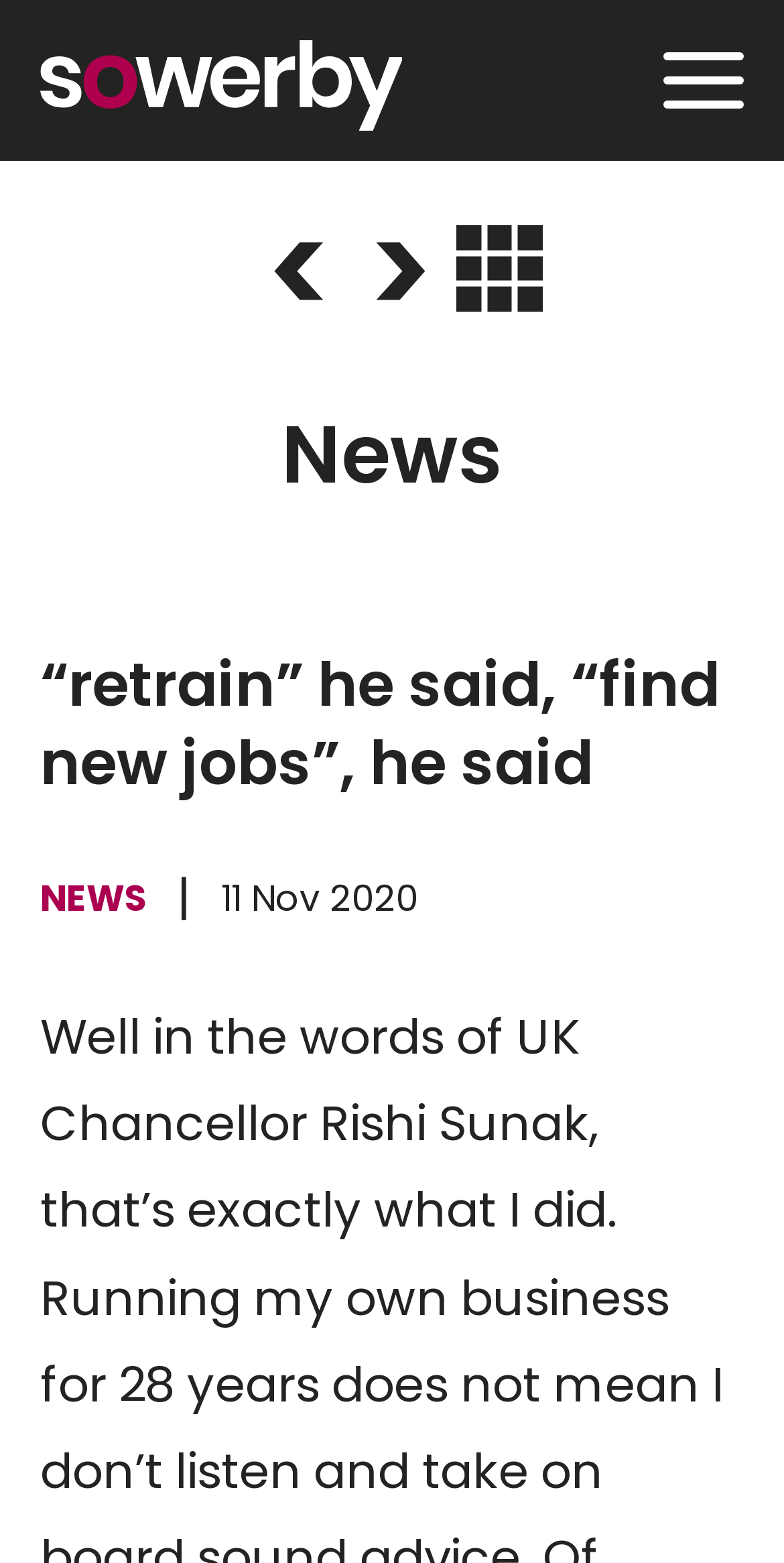Give a one-word or one-phrase response to the question:
What is the name of the company?

Sowerby Group